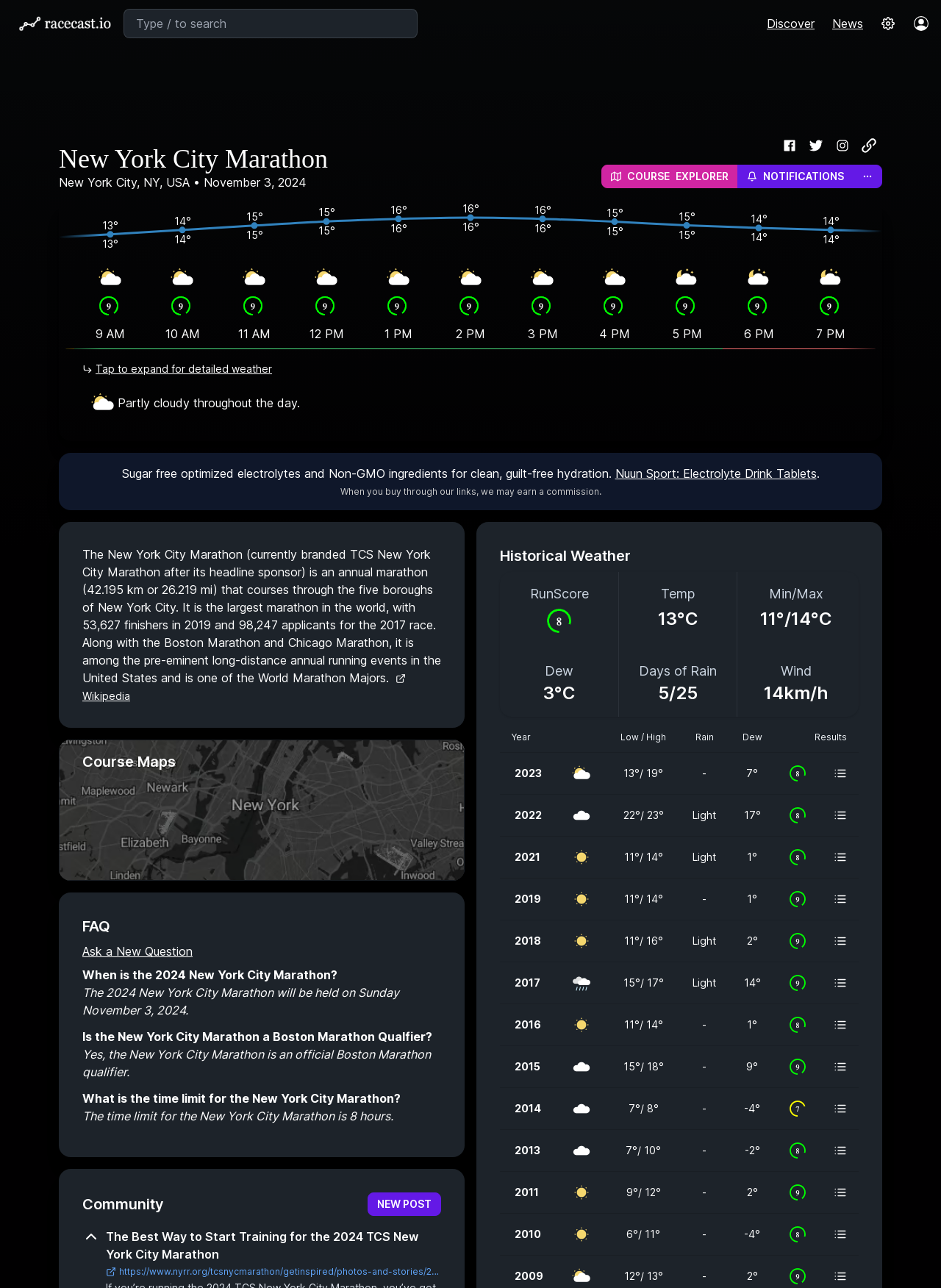Please respond to the question with a concise word or phrase:
What is the current weather condition?

Partly cloudy